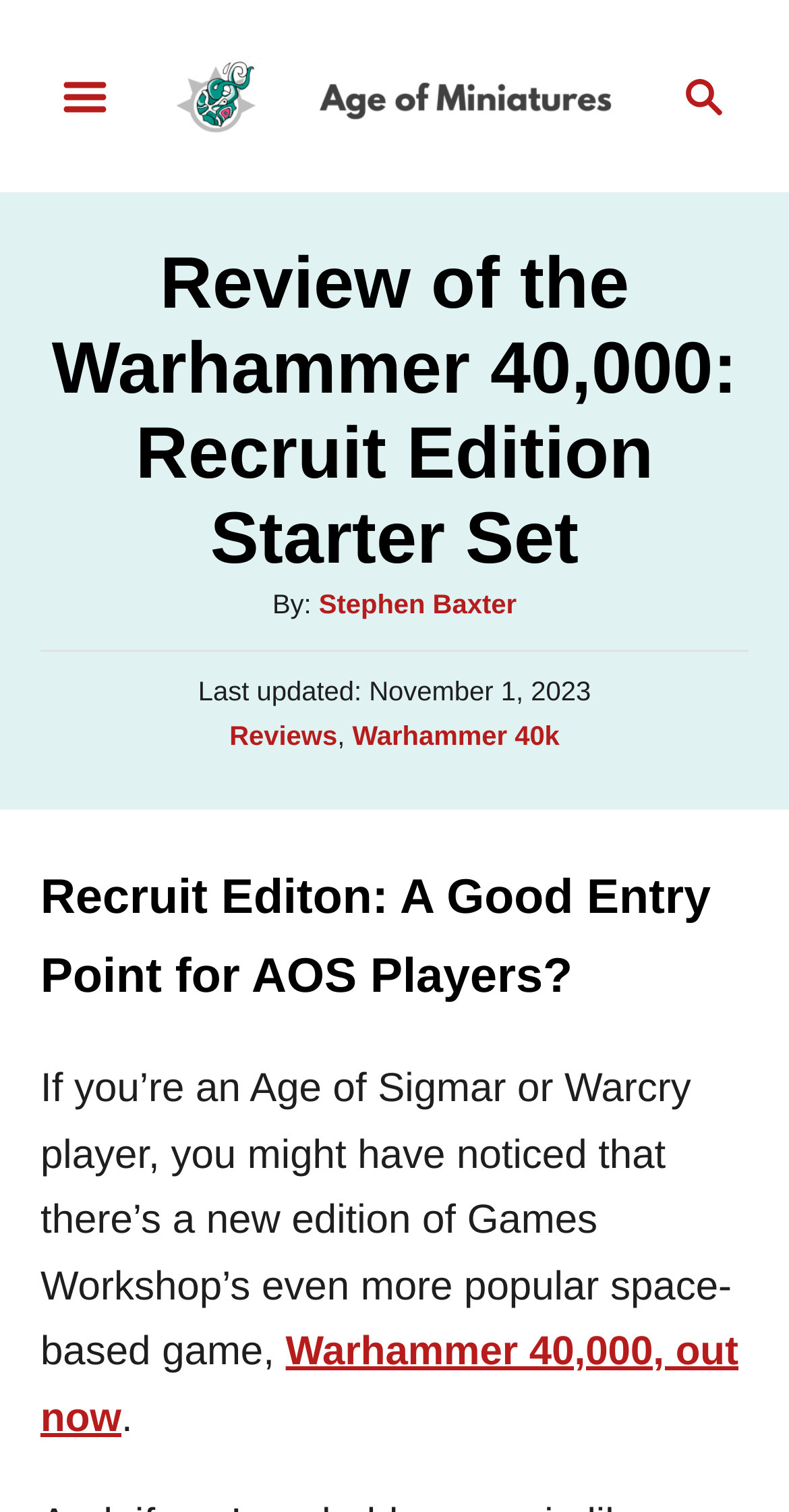Use a single word or phrase to answer the question:
What is the related game mentioned in the article?

Age of Sigmar